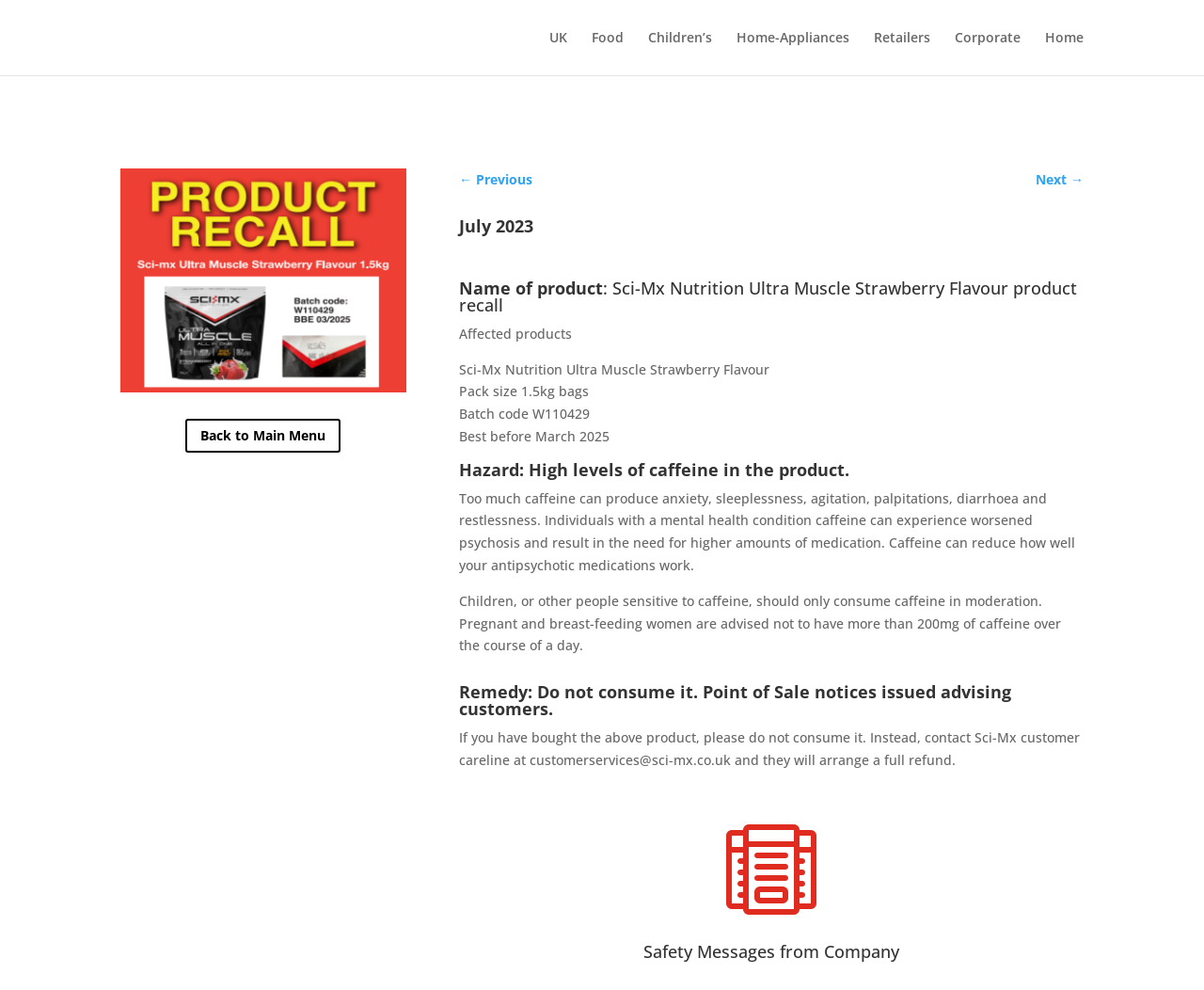What should customers do if they have bought the affected product?
Craft a detailed and extensive response to the question.

The remedy section advises customers who have bought the affected product to 'contact Sci-Mx customer careline at customerservices@sci-mx.co.uk and they will arrange a full refund.' This indicates that customers should reach out to the company's customer careline to initiate the refund process.